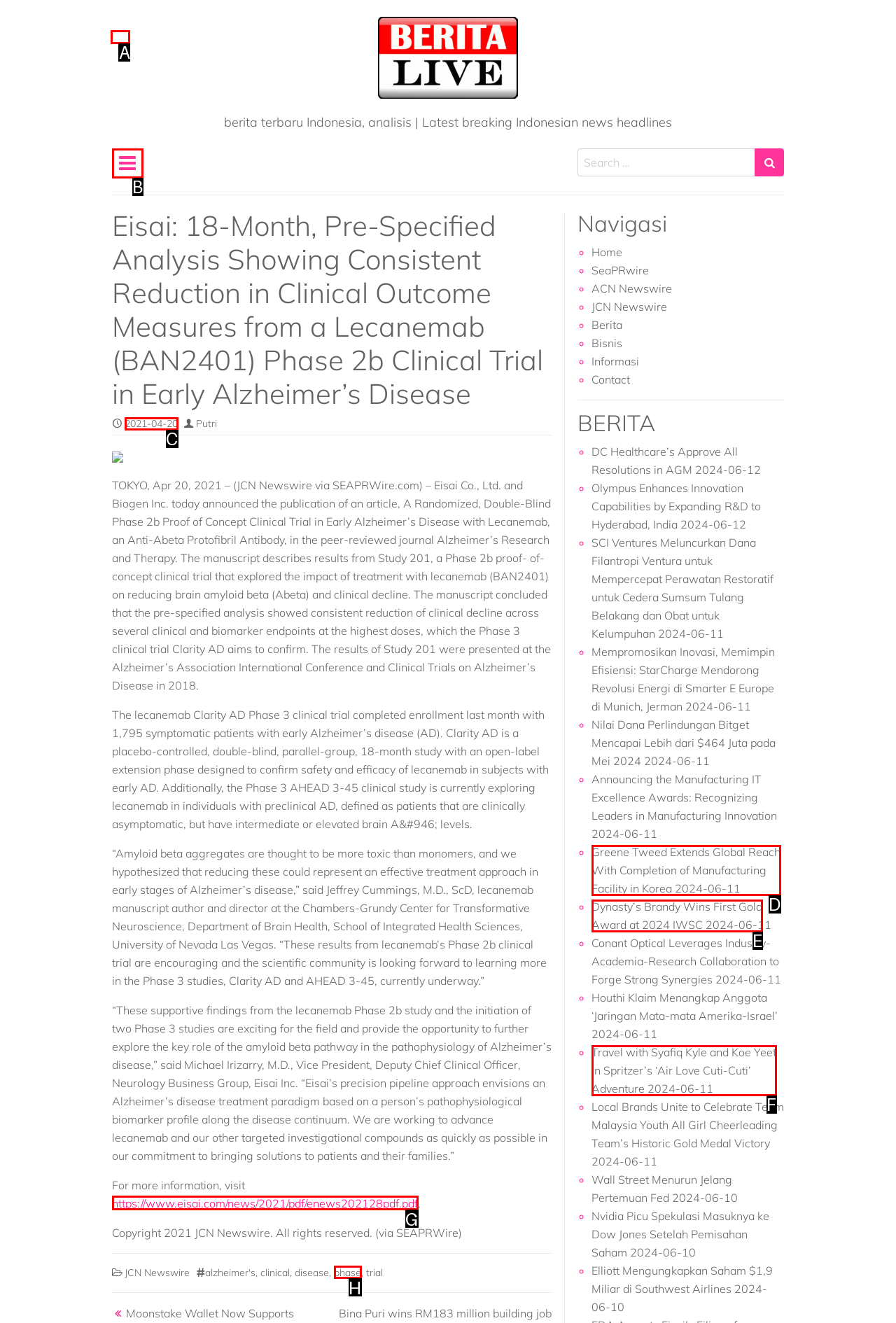What option should you select to complete this task: Click the 'Skip to content' link? Indicate your answer by providing the letter only.

A